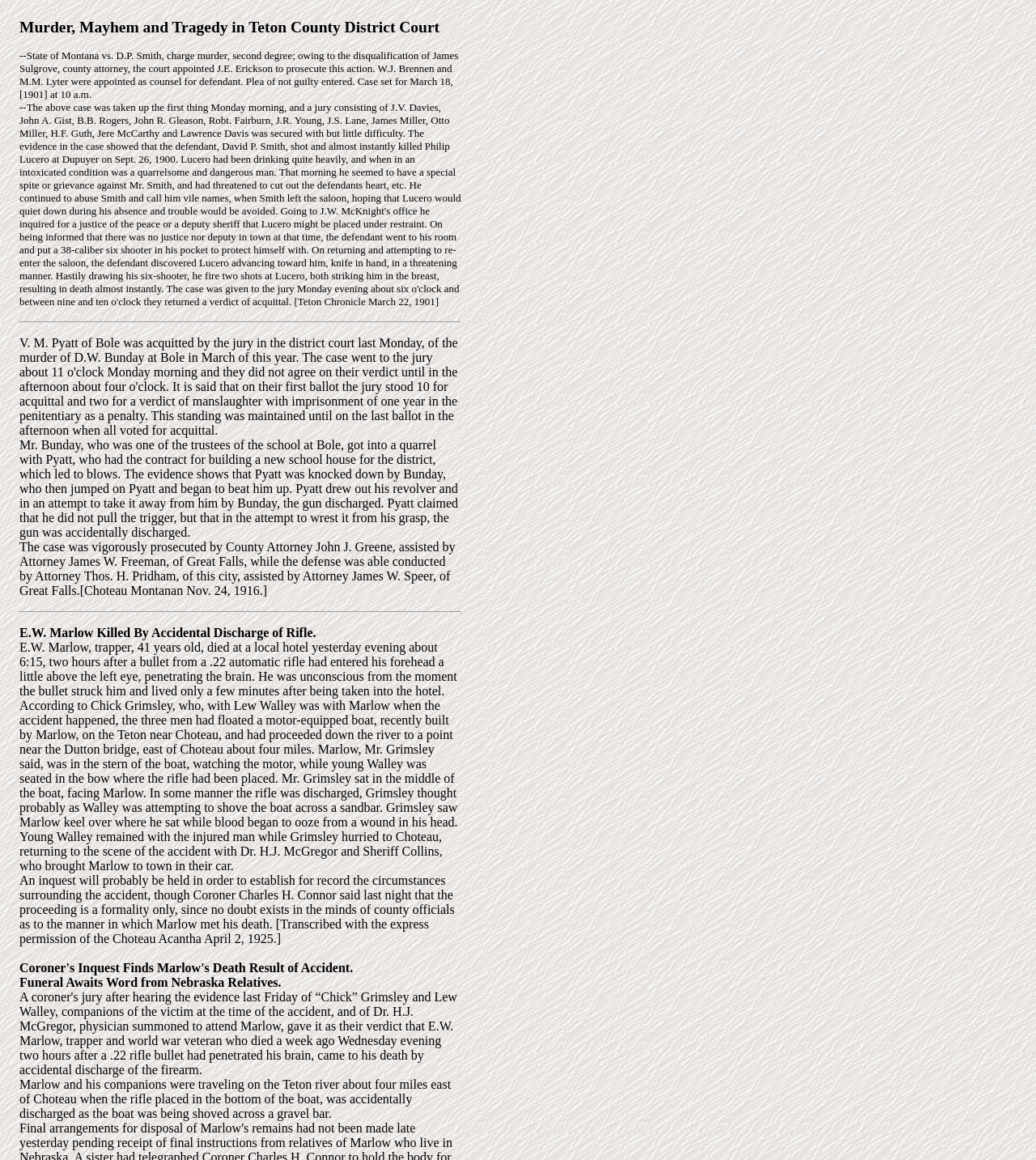Explain the webpage in detail.

The webpage appears to be a collection of news articles or stories related to murder, tragedy, and mayhem in Teton County, Montana. At the top of the page, there is a heading that reads "Murder, Mayhem and Tragedy in Teton County District Court". 

Below the heading, there is a horizontal separator line, followed by a block of text that describes a quarrel between two individuals, Mr. Bunday and Pyatt, which led to a physical altercation and ultimately, the accidental discharge of a revolver. 

Further down, there is another horizontal separator line, followed by a series of news articles or stories. The first article reports on the accidental death of E.W. Marlow, a 41-year-old trapper, who was killed by a bullet from a .22 automatic rifle that entered his forehead while he was in a boat on the Teton river. The article provides details about the circumstances surrounding the accident, including eyewitness accounts and the subsequent actions taken by the authorities.

The webpage continues with more news articles or stories, each separated by horizontal separator lines. The articles appear to be transcribed from old newspapers, with dates ranging from 1916 to 1925. The stories are quite detailed, providing information about the individuals involved, the circumstances surrounding the events, and the subsequent actions taken by the authorities. Overall, the webpage presents a collection of tragic and violent events that occurred in Teton County, Montana, during the early 20th century.